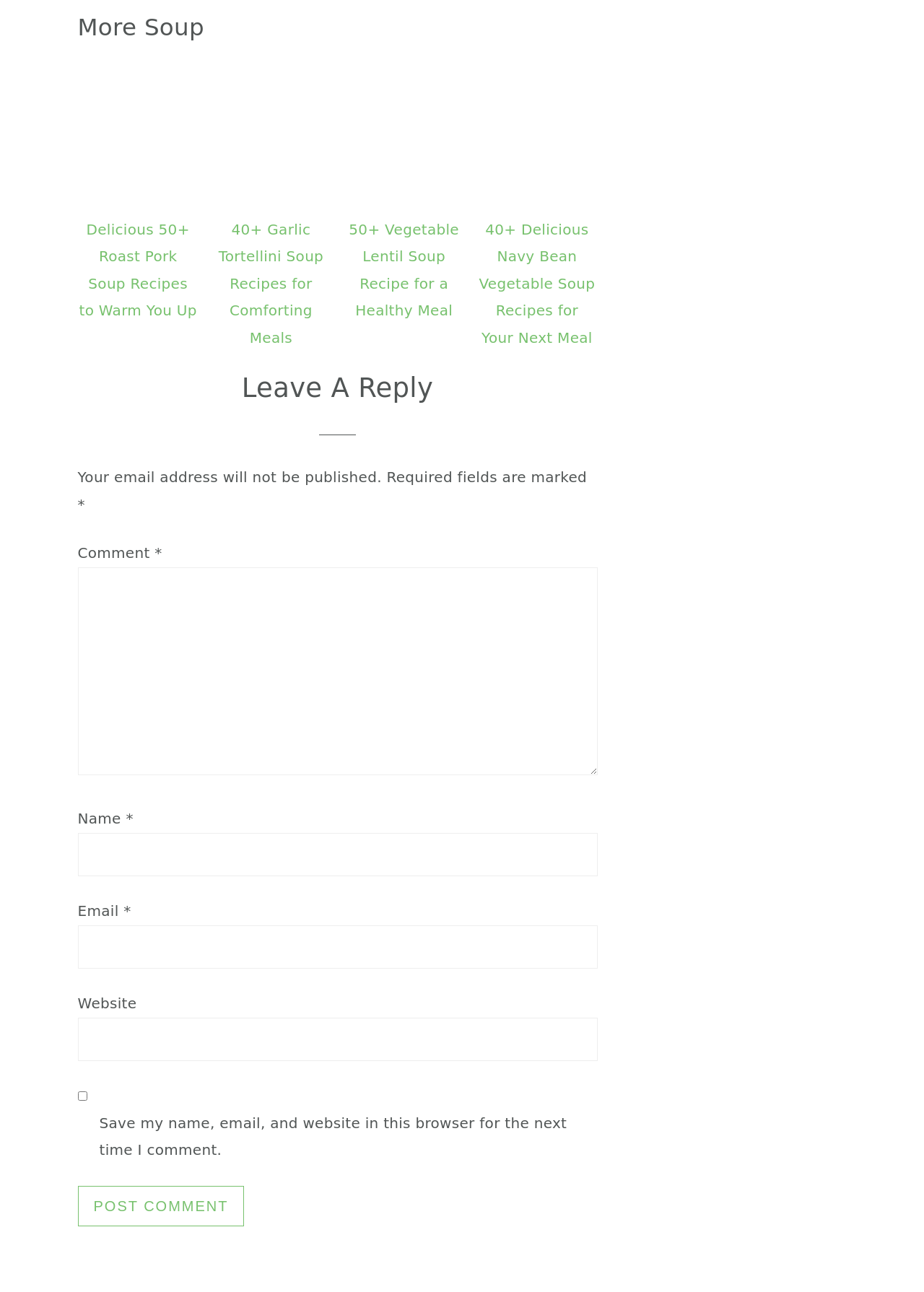Respond to the question with just a single word or phrase: 
What is the purpose of the checkbox?

Save comment information